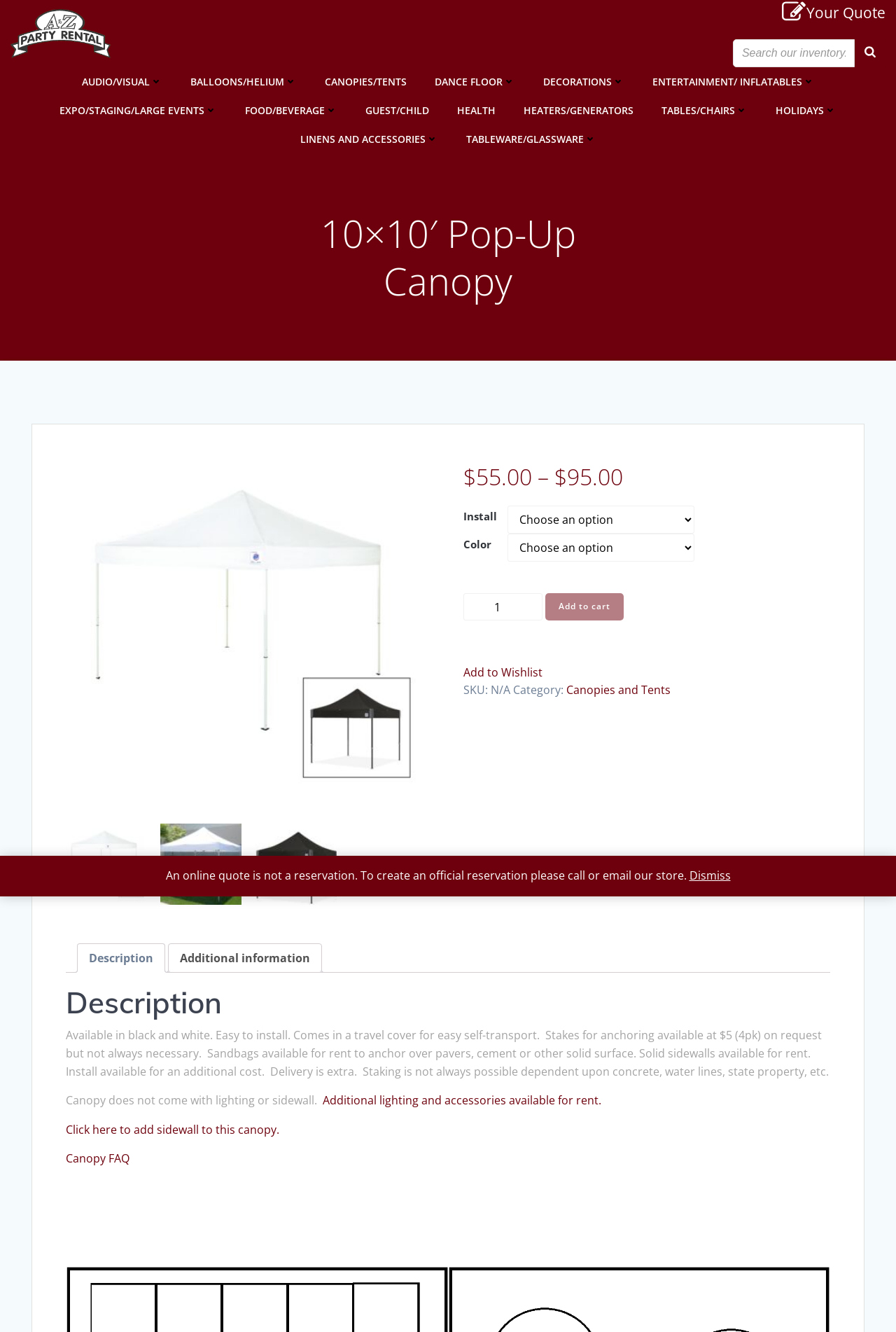Please determine the bounding box coordinates for the element that should be clicked to follow these instructions: "Get your quote".

[0.872, 0.0, 0.988, 0.019]